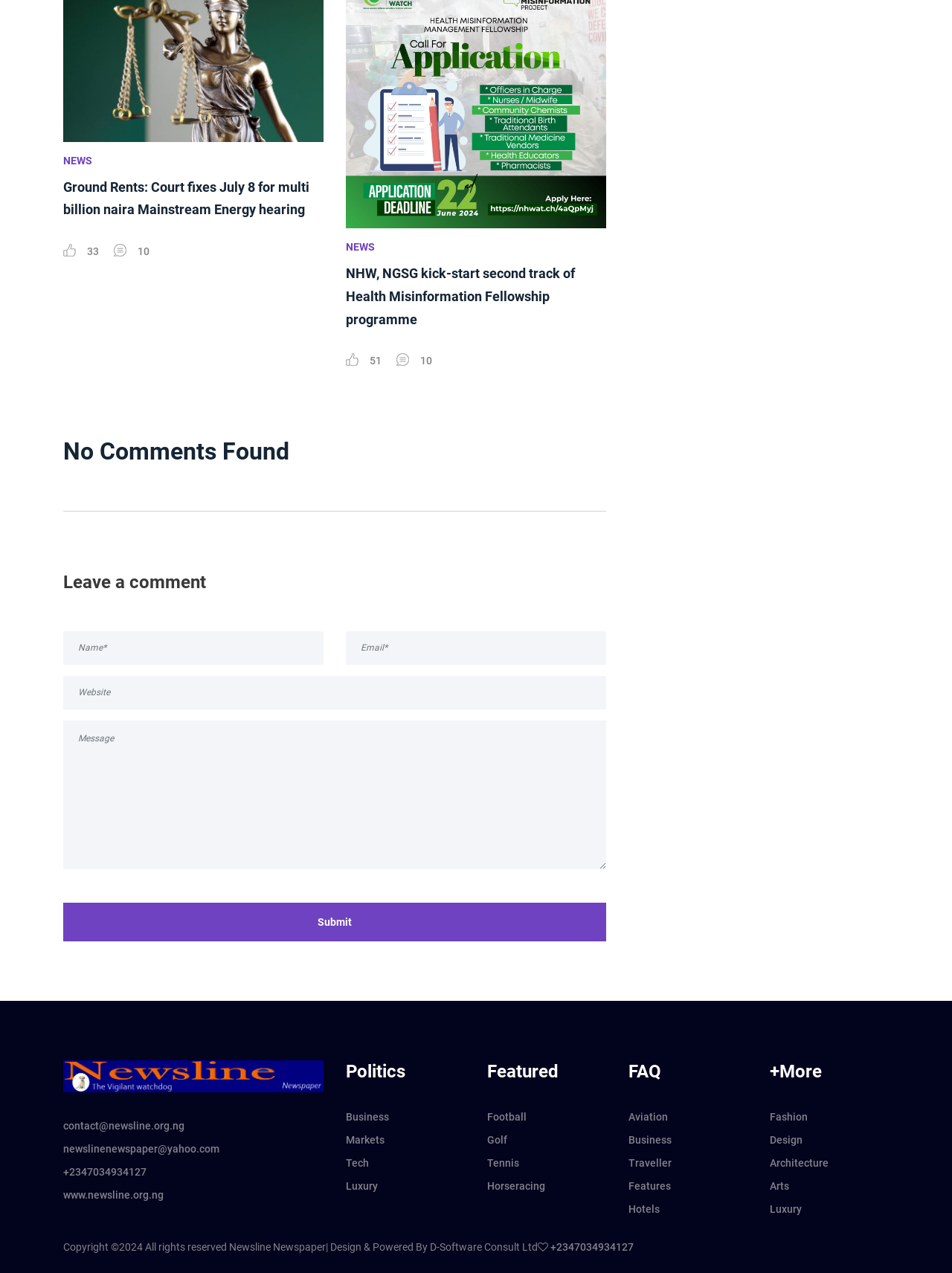Reply to the question with a brief word or phrase: How many textboxes are available for leaving a comment?

4